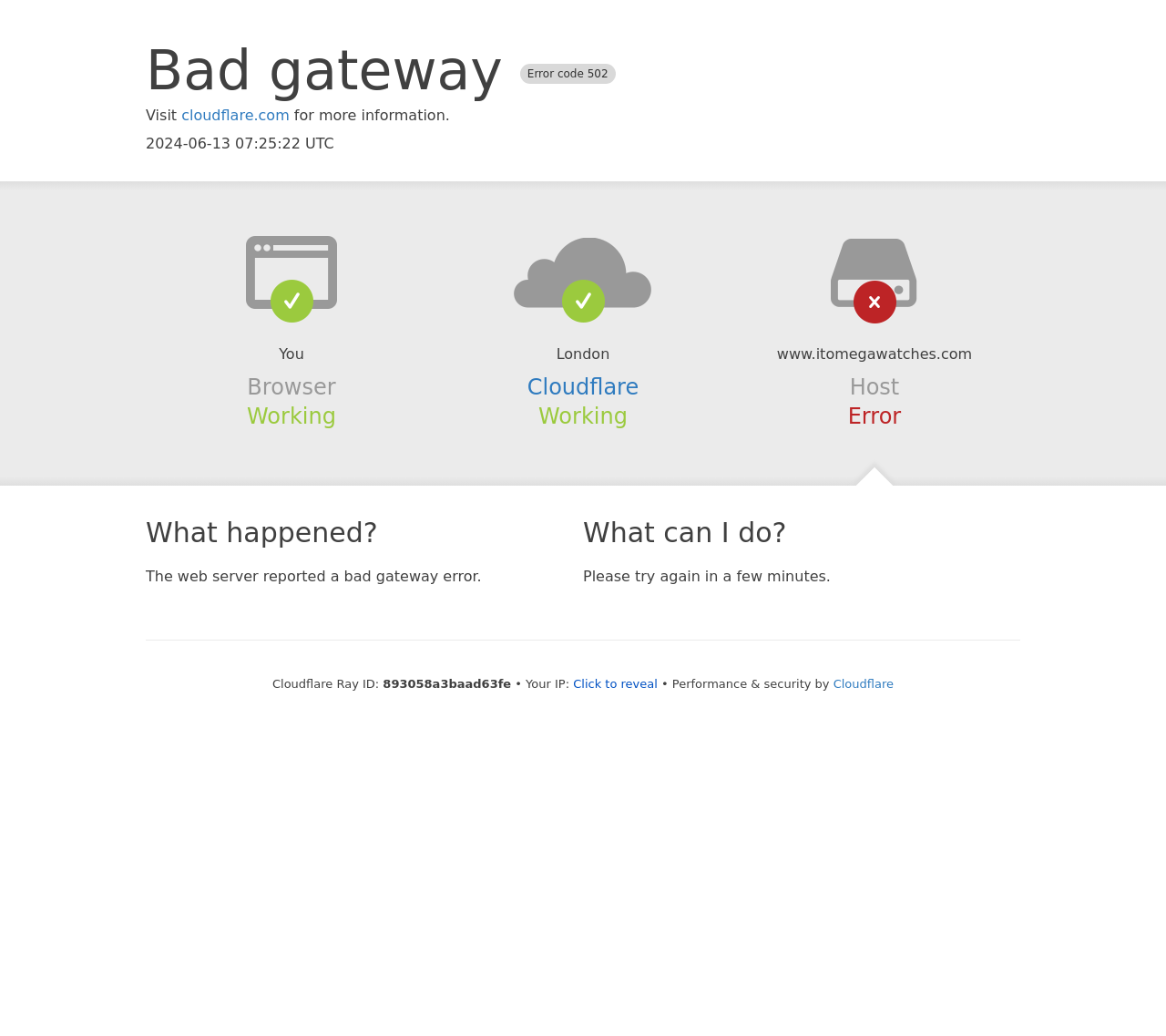Answer the question with a single word or phrase: 
What is the error code?

502